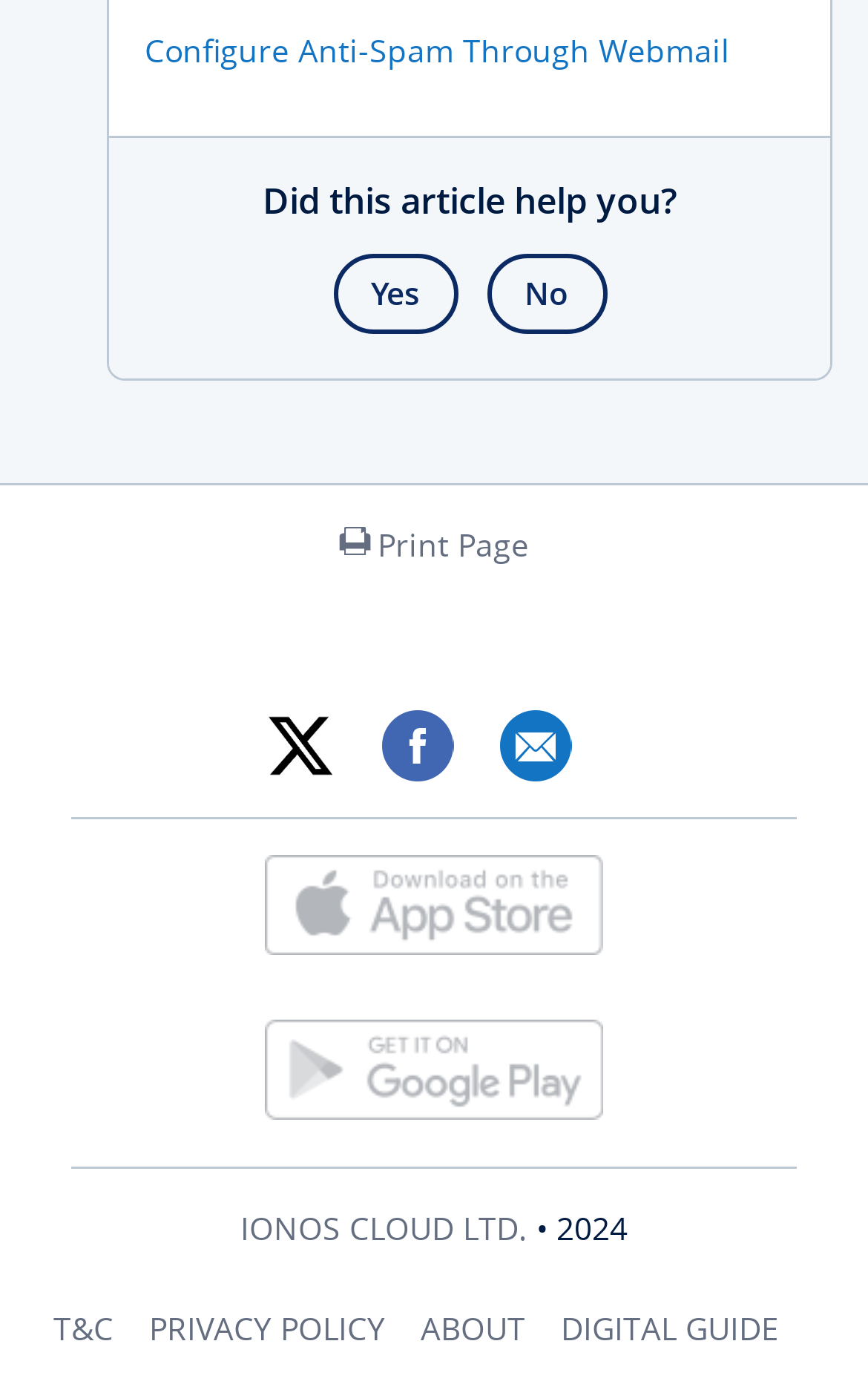Identify the bounding box coordinates of the specific part of the webpage to click to complete this instruction: "Print Page".

[0.391, 0.377, 0.609, 0.409]